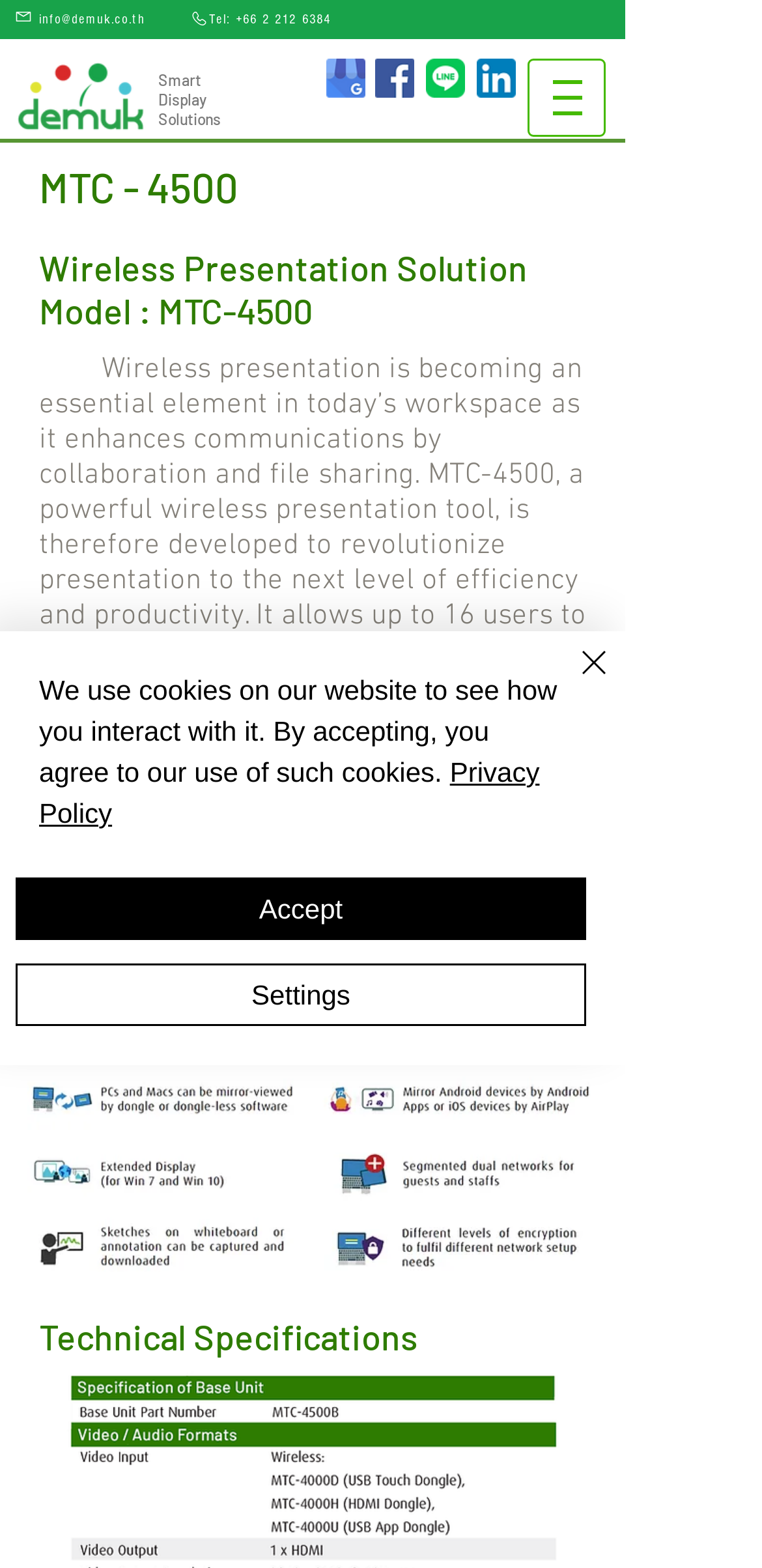Provide a thorough and detailed response to the question by examining the image: 
How many users can mirror their screen as the main screen?

I found this information in the StaticText element that describes the MTC-4500 wireless presentation tool. It states that 4 users can mirror their screen as the main screen.